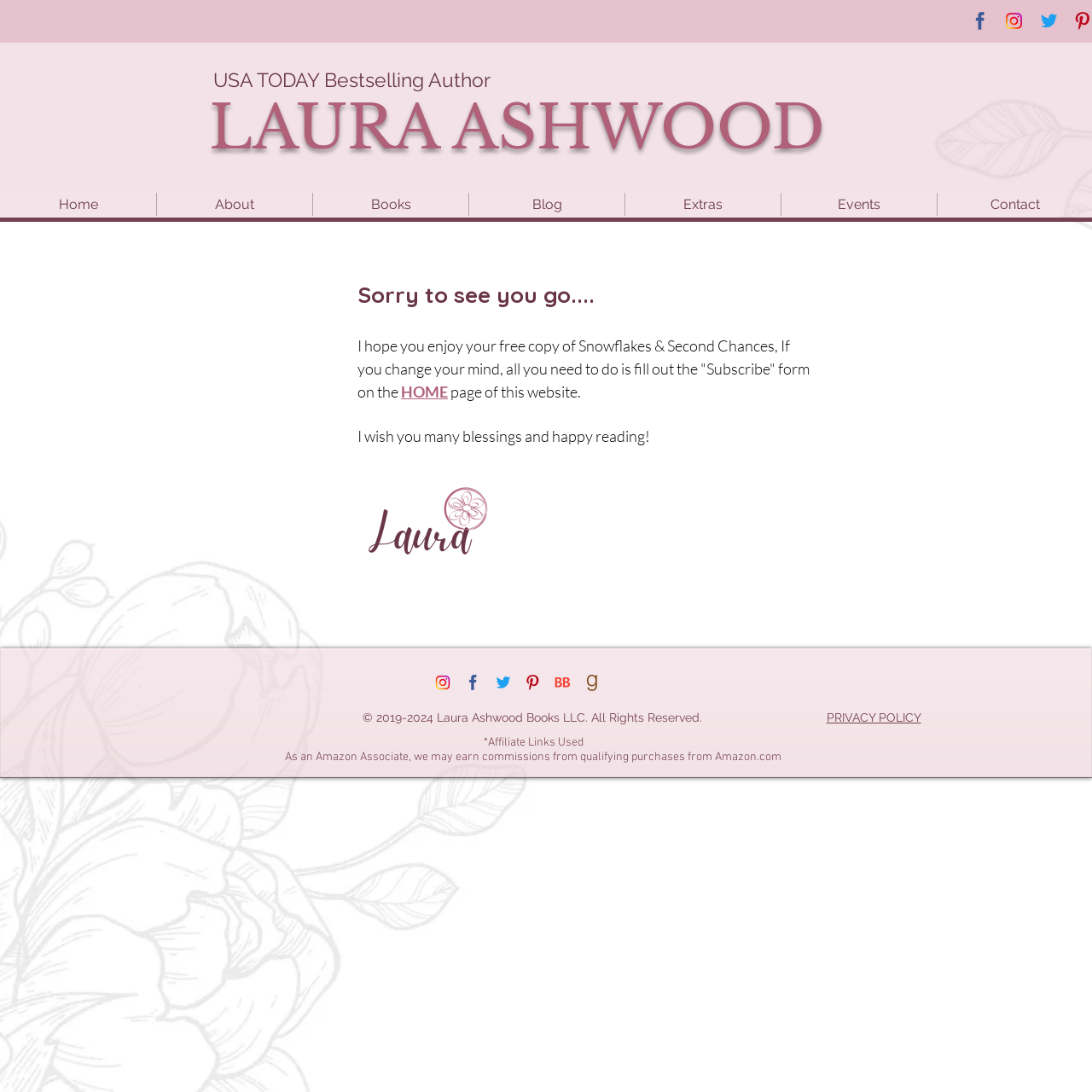How many social media links are in the top-right corner?
Using the image, provide a concise answer in one word or a short phrase.

3